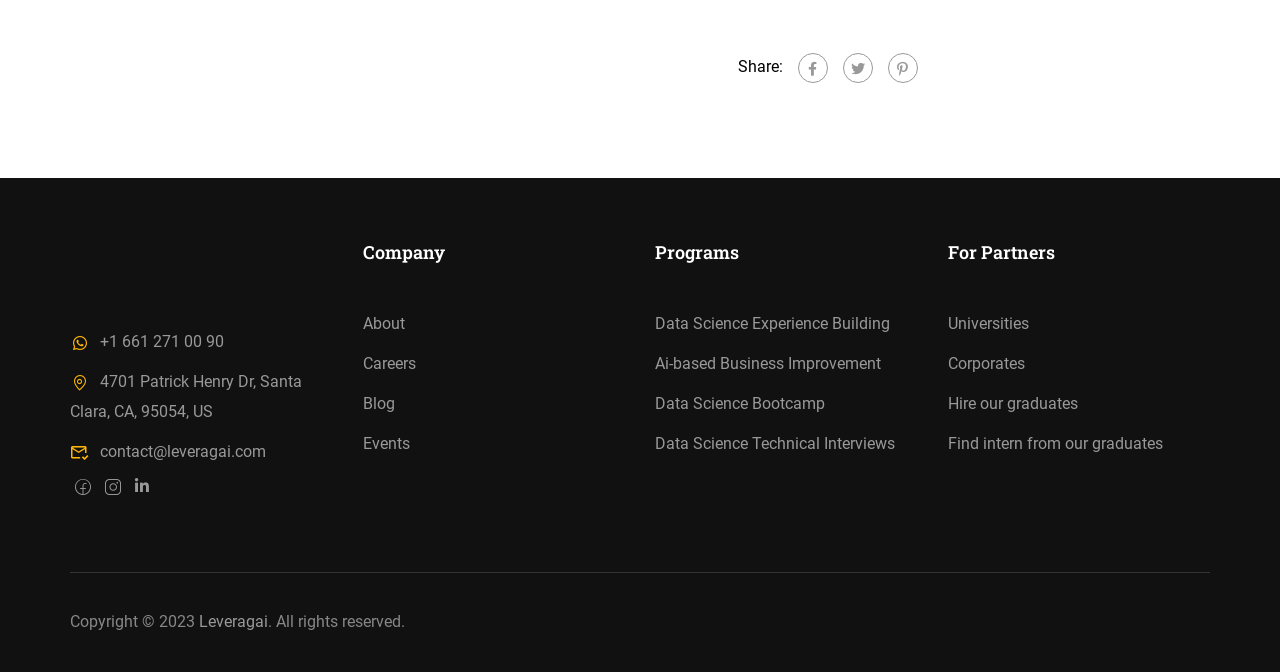Find the bounding box coordinates of the element's region that should be clicked in order to follow the given instruction: "Learn about Data Science Experience Building". The coordinates should consist of four float numbers between 0 and 1, i.e., [left, top, right, bottom].

[0.512, 0.467, 0.695, 0.495]